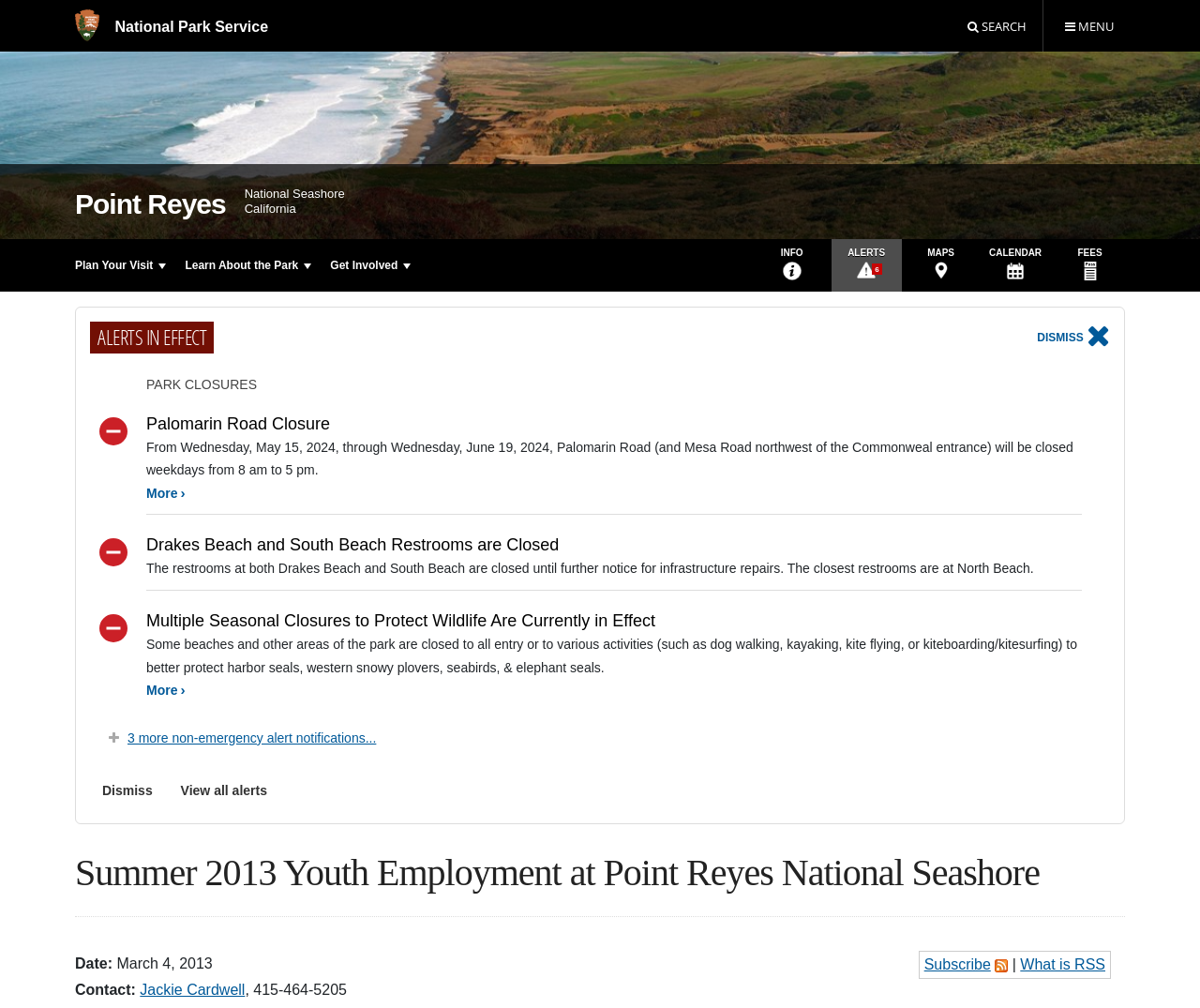Pinpoint the bounding box coordinates of the element you need to click to execute the following instruction: "Search". The bounding box should be represented by four float numbers between 0 and 1, in the format [left, top, right, bottom].

[0.792, 0.0, 0.869, 0.051]